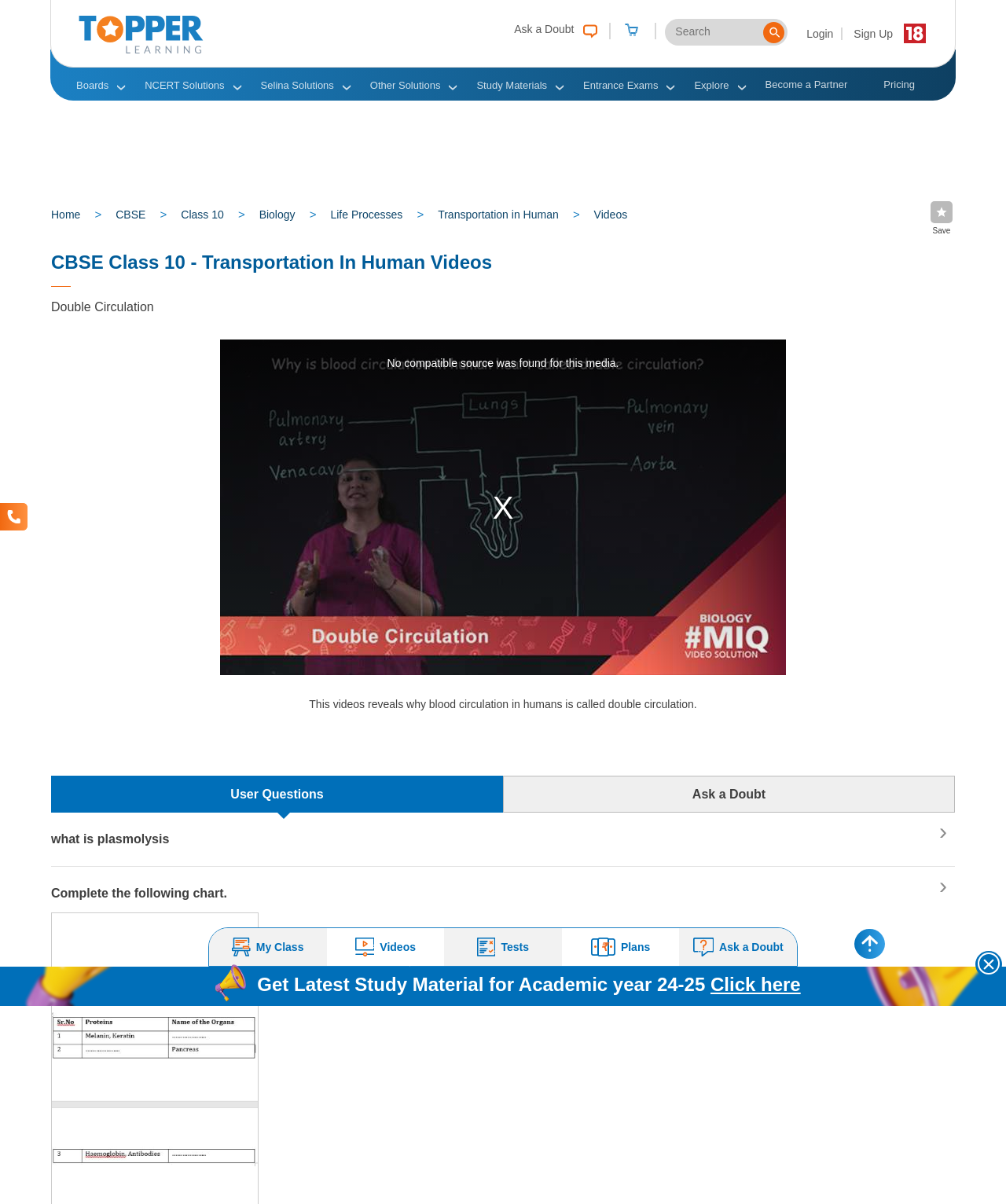Determine the bounding box coordinates of the target area to click to execute the following instruction: "Ask a doubt."

[0.511, 0.016, 0.594, 0.033]